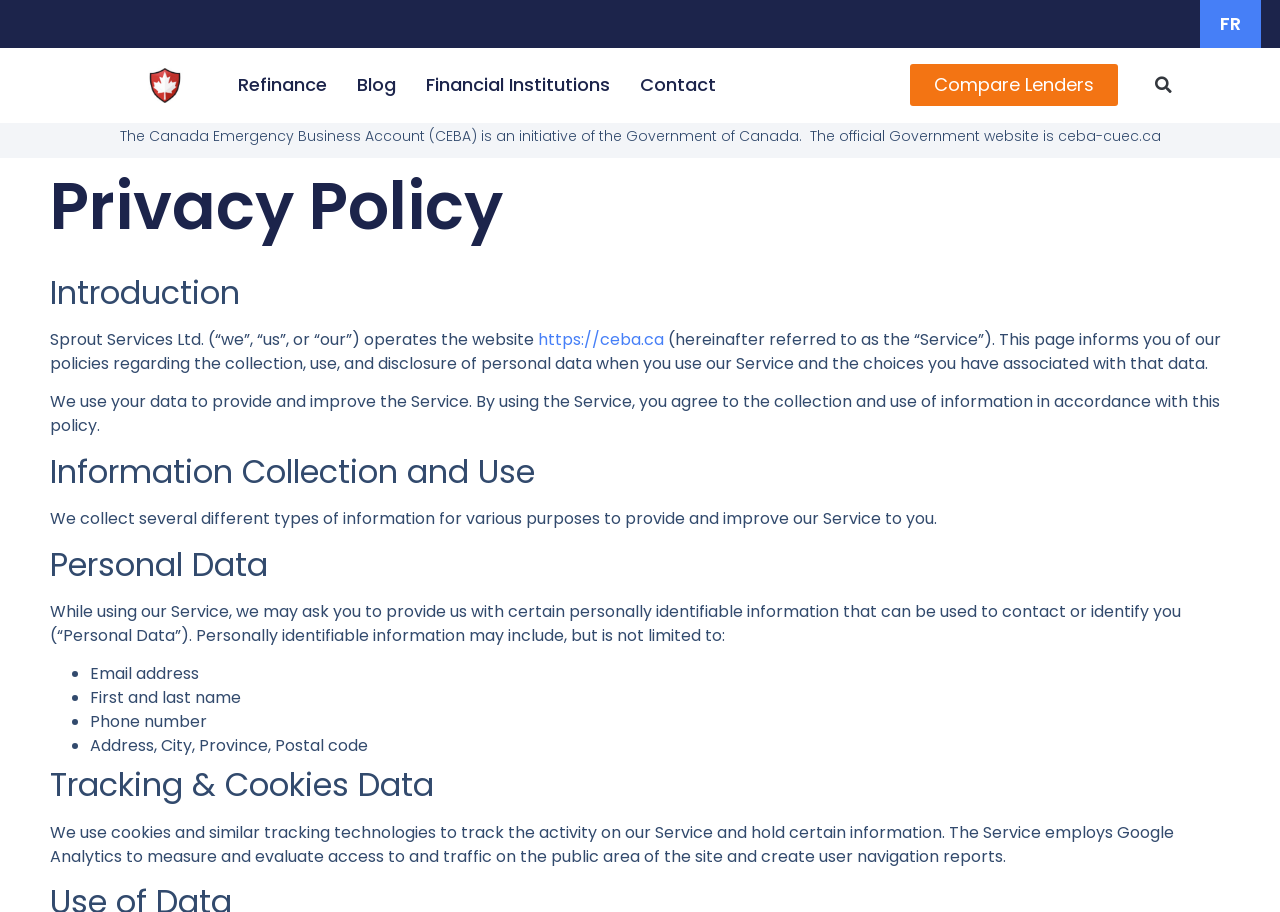How many links are present in the top navigation bar? Using the information from the screenshot, answer with a single word or phrase.

6